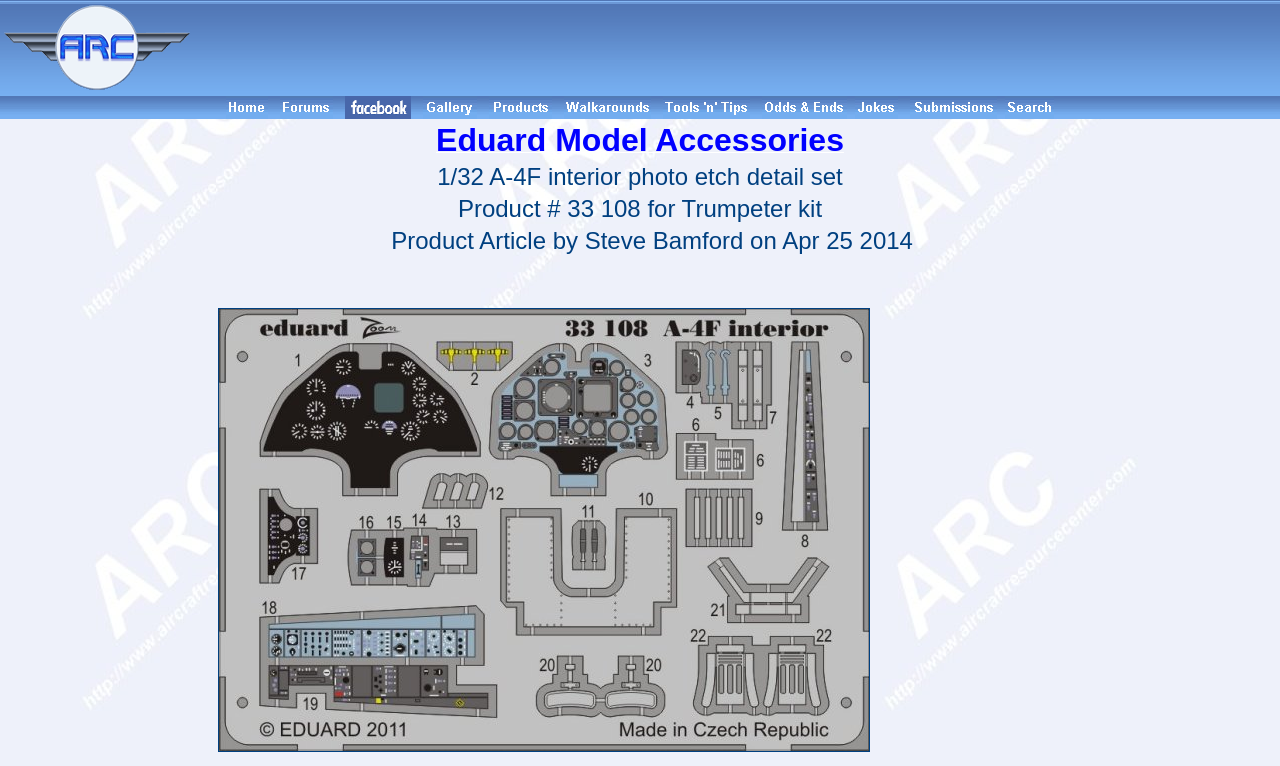Use a single word or phrase to answer the question: What is the product name?

1/32 A-4F interior photo etch detail set